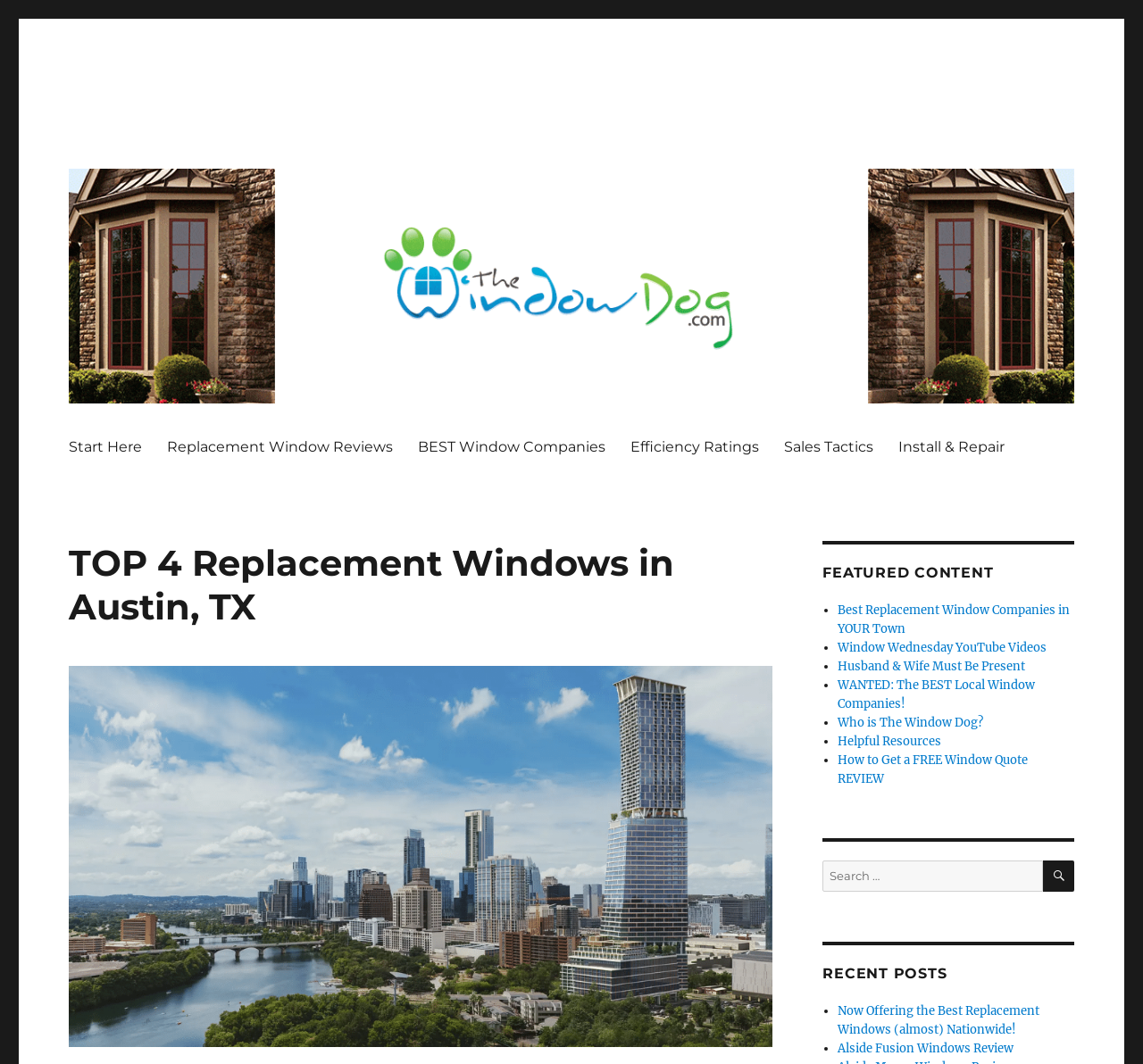Identify and extract the main heading from the webpage.

TOP 4 Replacement Windows in Austin, TX